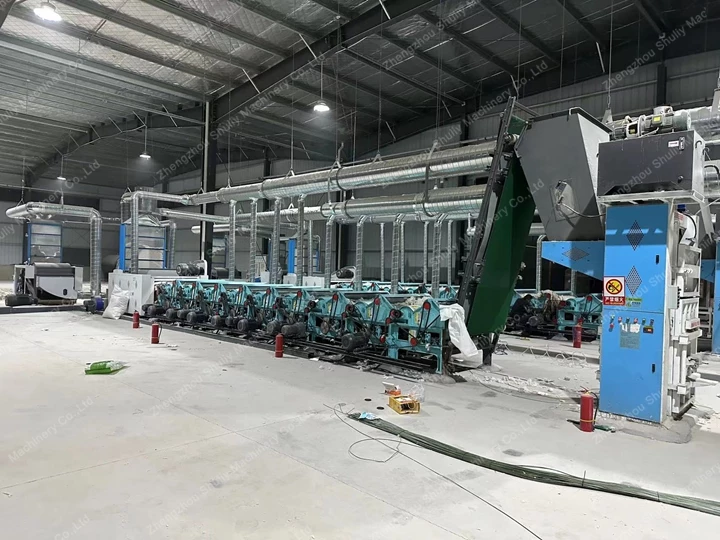What is the significance of the plant in the context of India?
Analyze the image and deliver a detailed answer to the question.

The image showcases a large fabric recycling plant in India, and the caption emphasizes its importance in exemplifying the growing investment in textile recycling infrastructure in the country. This indicates a commitment to sustainable practices and efficient waste management in the textile industry.